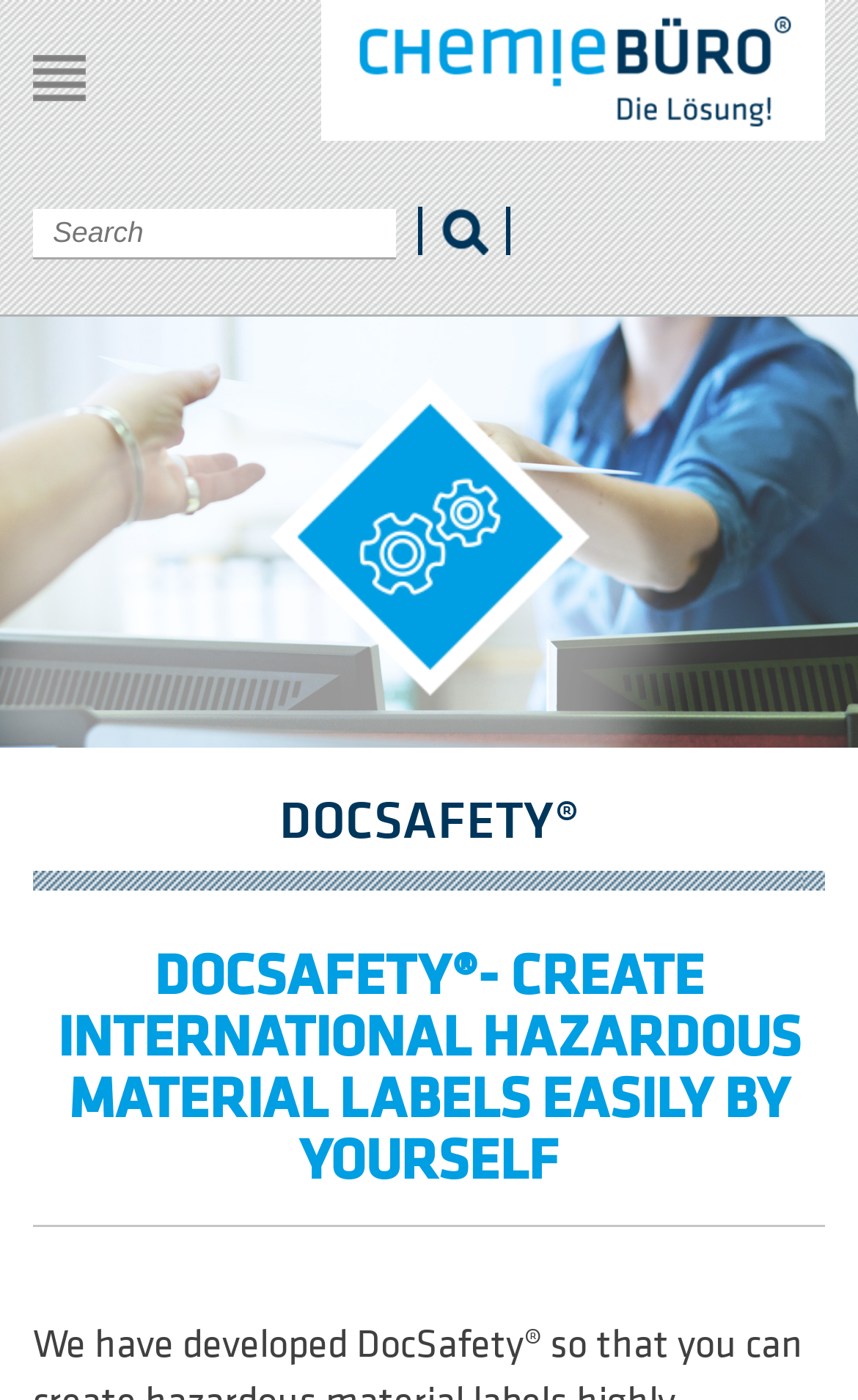Please find the bounding box coordinates in the format (top-left x, top-left y, bottom-right x, bottom-right y) for the given element description. Ensure the coordinates are floating point numbers between 0 and 1. Description: Menu

[0.038, 0.039, 0.1, 0.072]